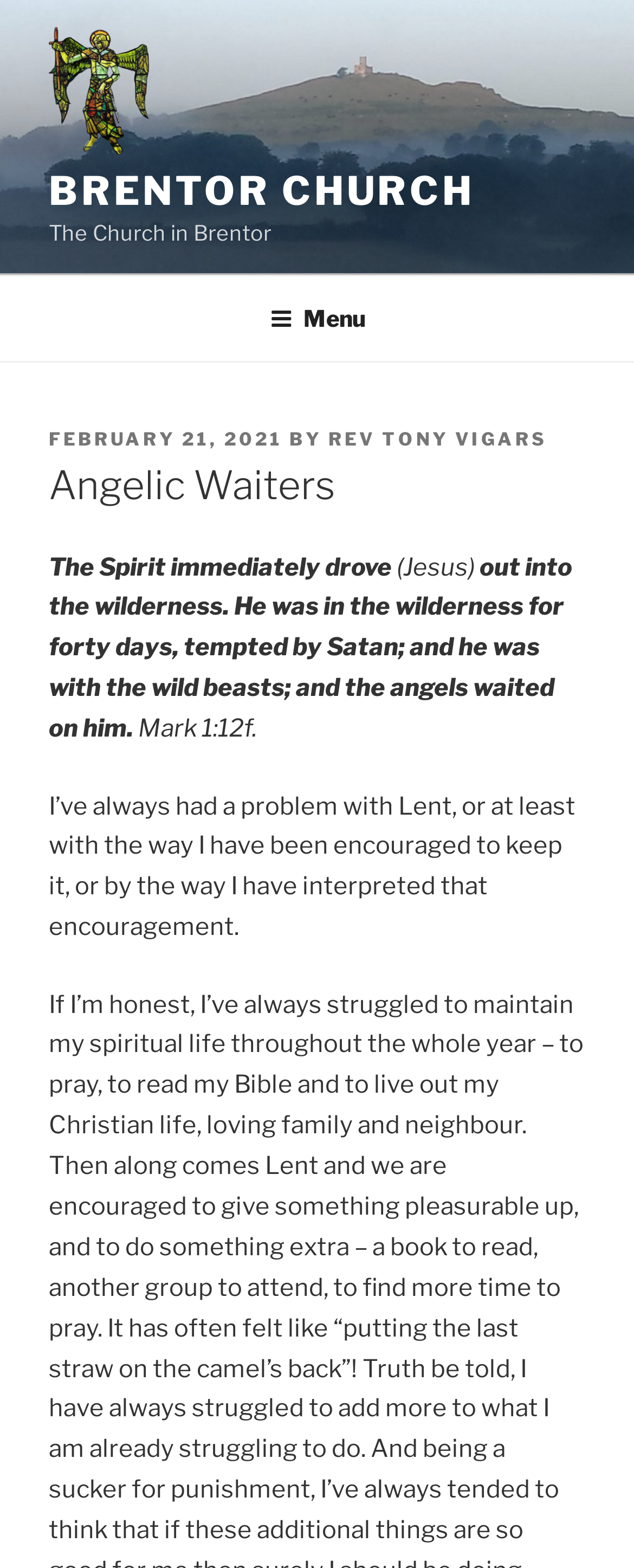What is the name of the church mentioned?
Using the information from the image, give a concise answer in one word or a short phrase.

Brentor Church